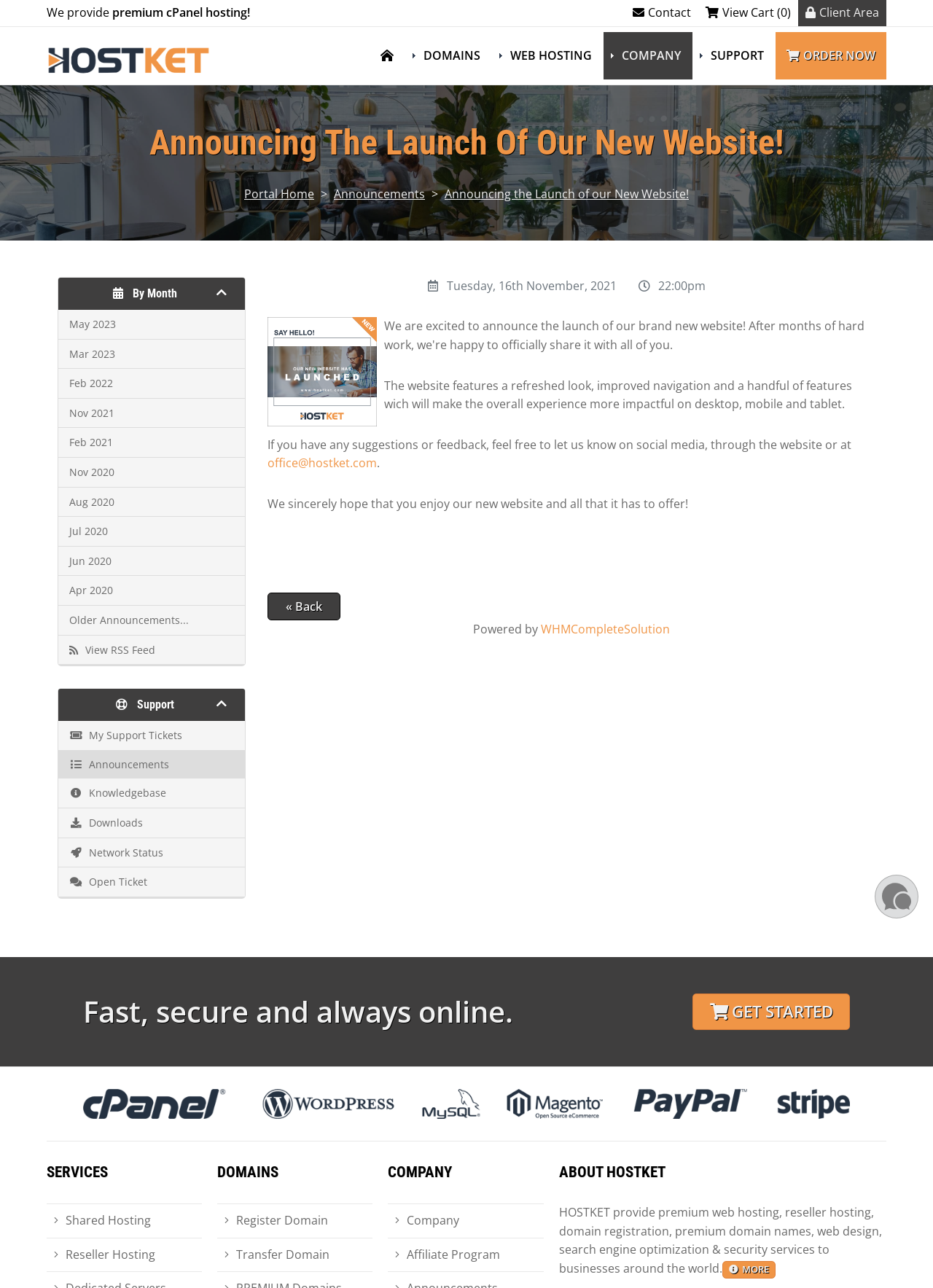Identify the bounding box coordinates for the region to click in order to carry out this instruction: "Go to Client Area". Provide the coordinates using four float numbers between 0 and 1, formatted as [left, top, right, bottom].

[0.855, 0.0, 0.95, 0.02]